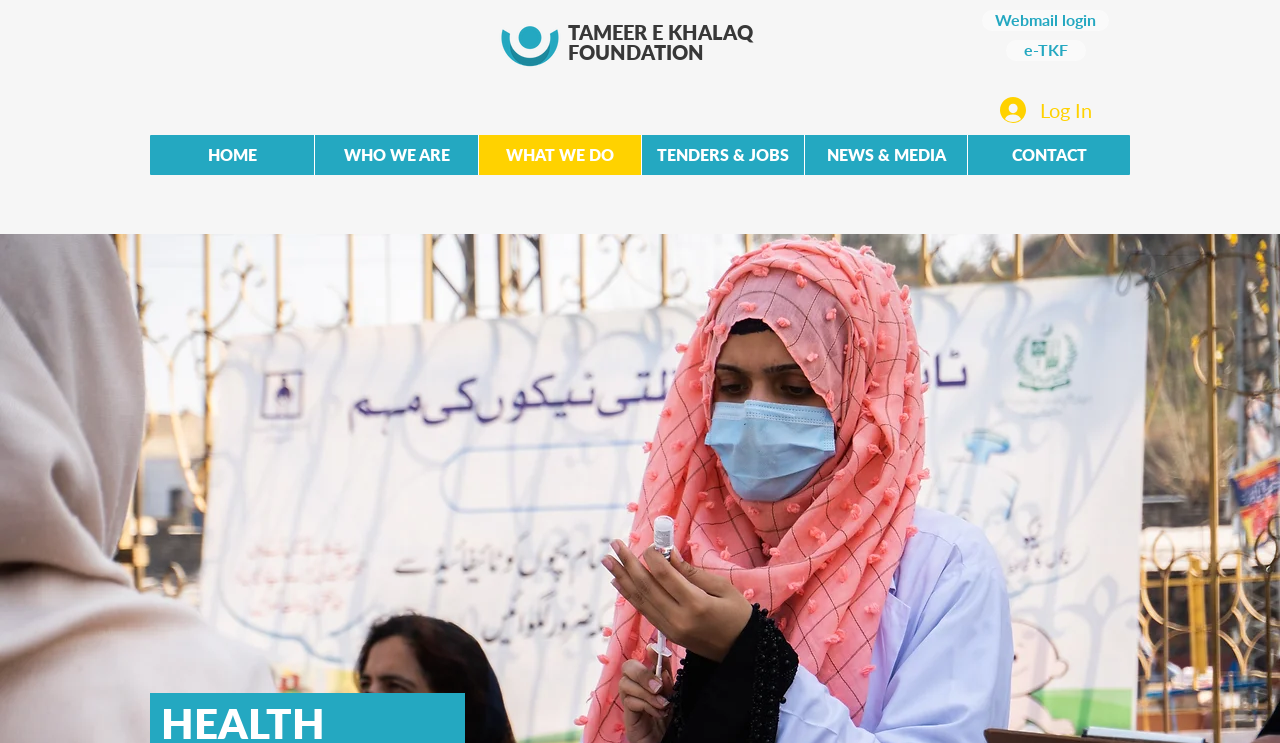How many navigation links are there?
Provide a comprehensive and detailed answer to the question.

The navigation links can be found in the navigation element 'Site' which contains 6 links: 'HOME', 'WHO WE ARE', 'WHAT WE DO', 'TENDERS & JOBS', 'NEWS & MEDIA', and 'CONTACT'.